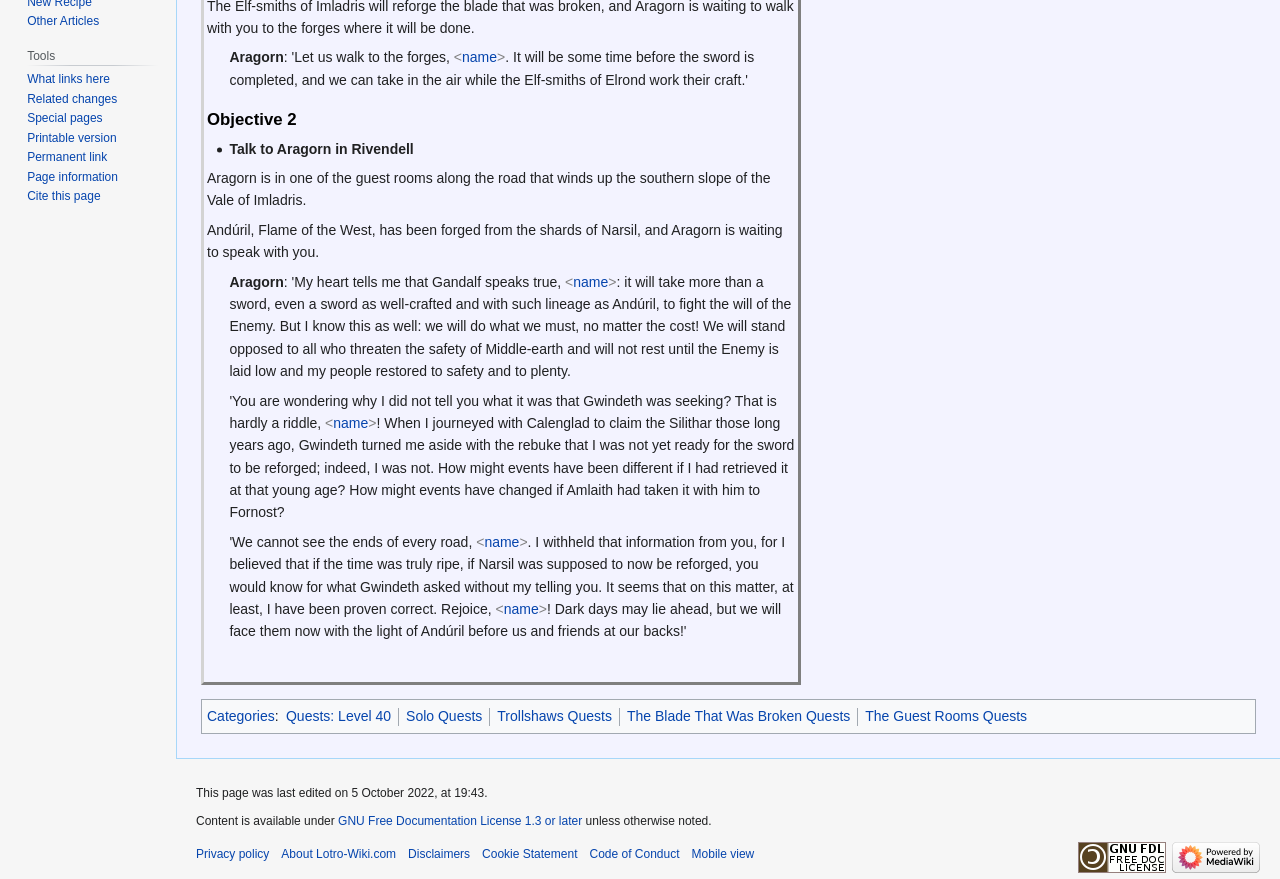Using floating point numbers between 0 and 1, provide the bounding box coordinates in the format (top-left x, top-left y, bottom-right x, bottom-right y). Locate the UI element described here: name

[0.448, 0.311, 0.475, 0.329]